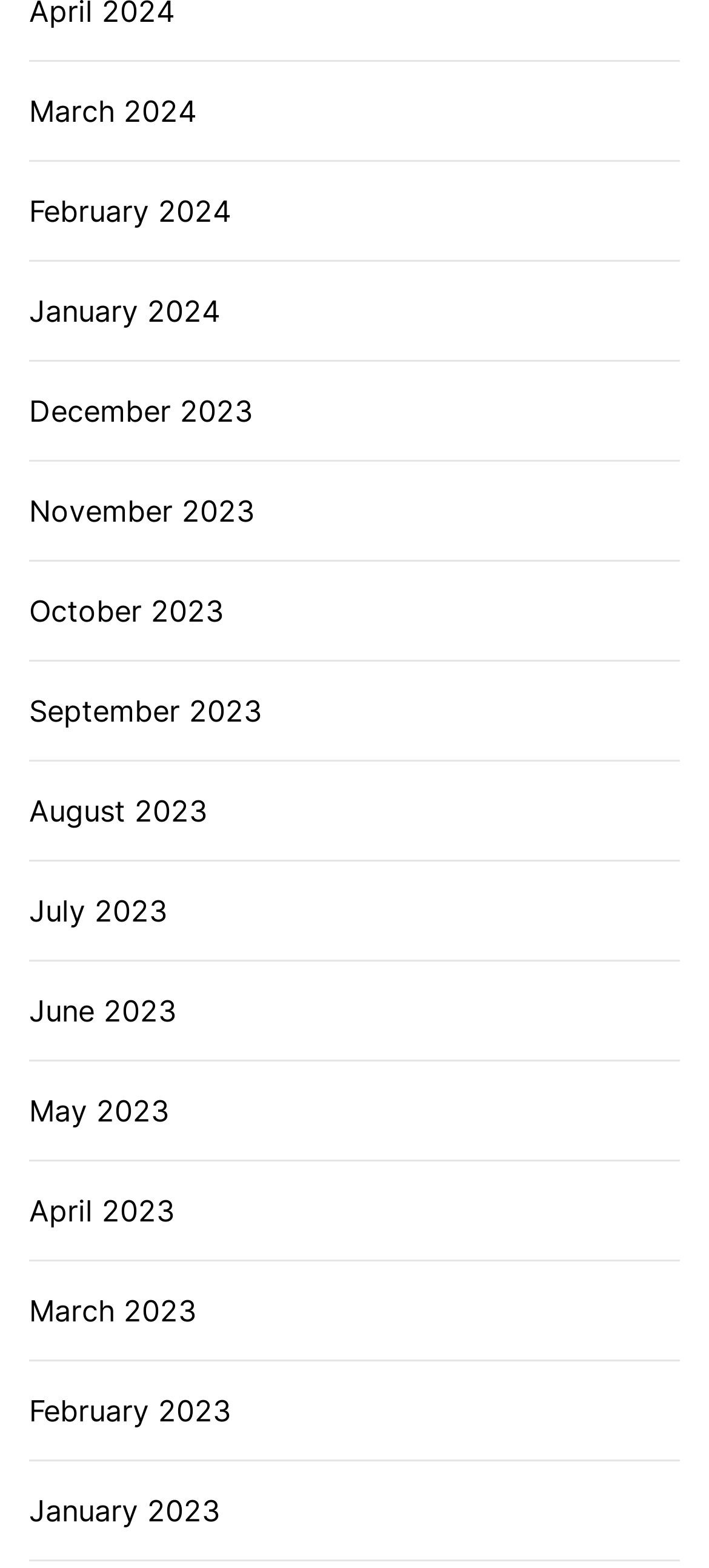How many months are listed?
Provide a detailed answer to the question using information from the image.

I counted the number of links on the webpage, and there are 12 links, each representing a month from January 2023 to March 2024.